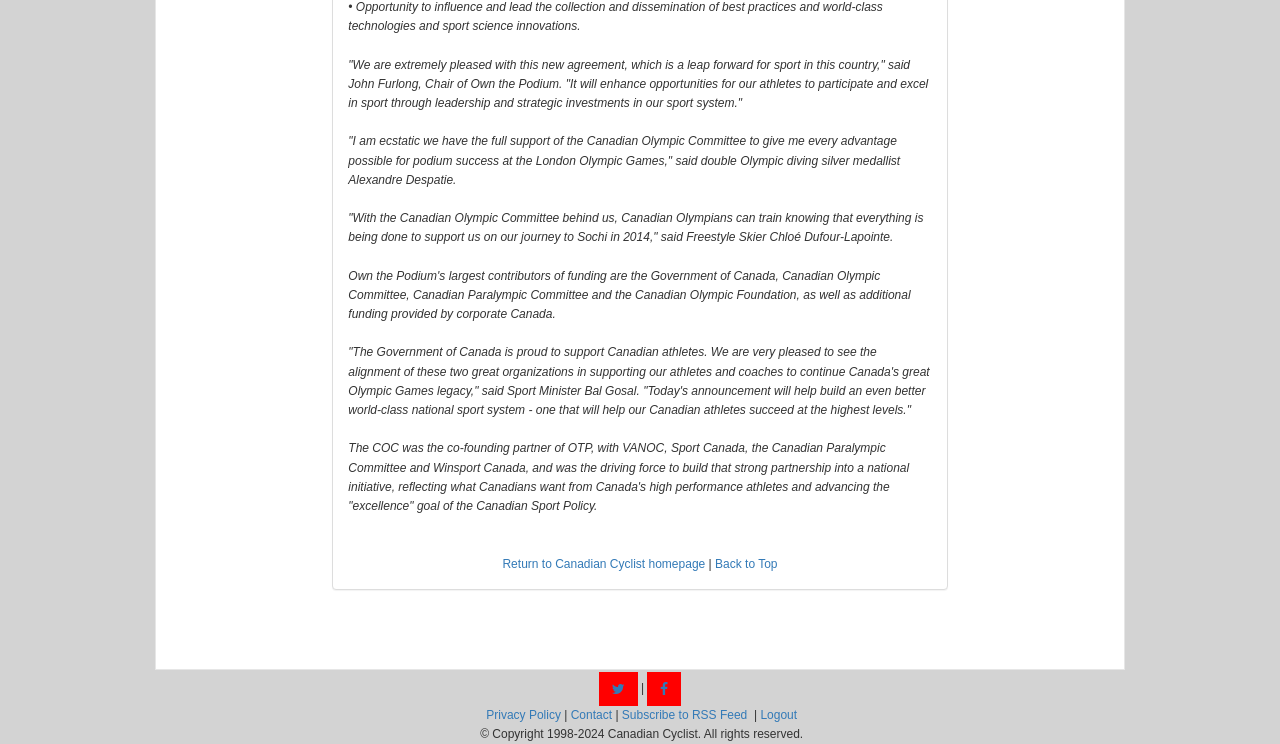Give a one-word or one-phrase response to the question:
Who is John Furlong?

Chair of Own the Podium